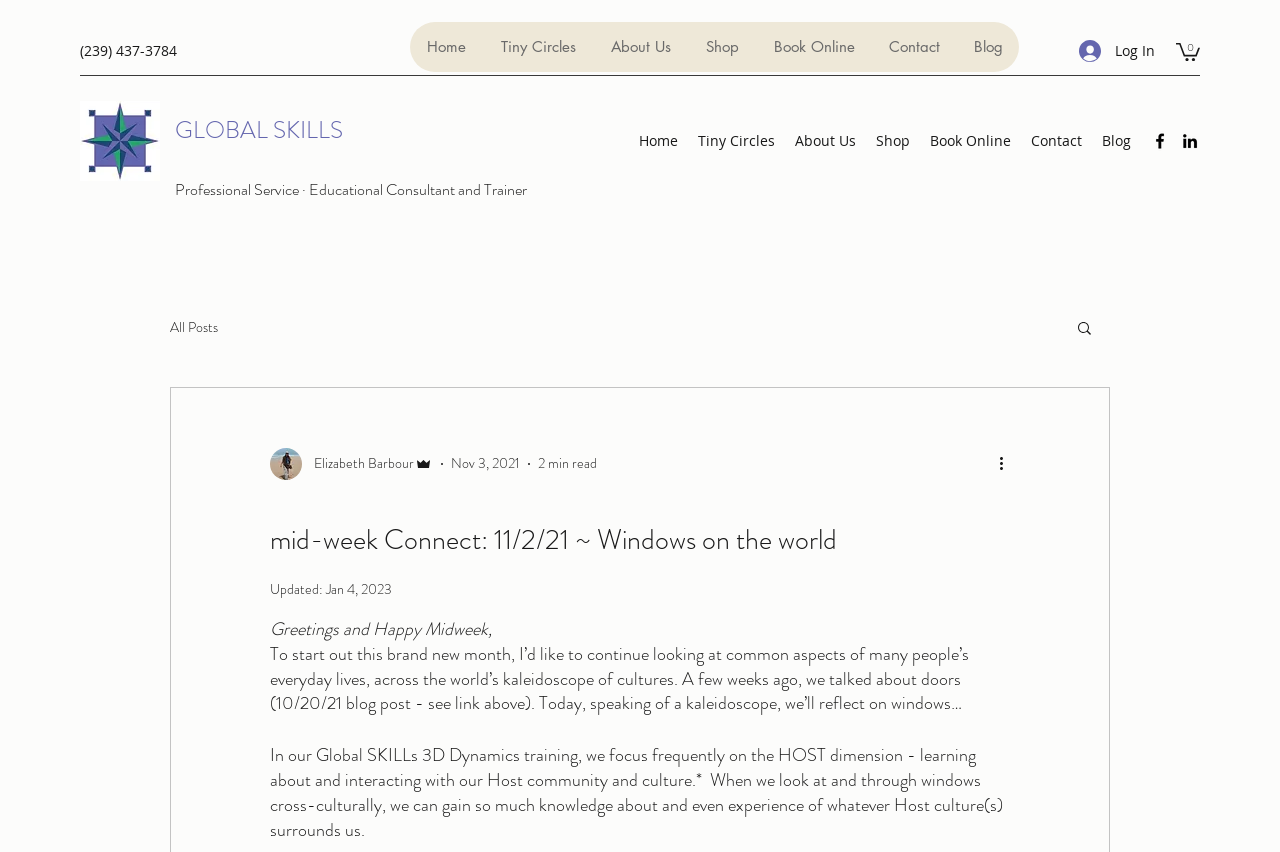What is the phone number displayed on the webpage?
Please give a well-detailed answer to the question.

The phone number is displayed as a static text element on the webpage, located at the top-left corner with a bounding box of [0.062, 0.048, 0.138, 0.07].